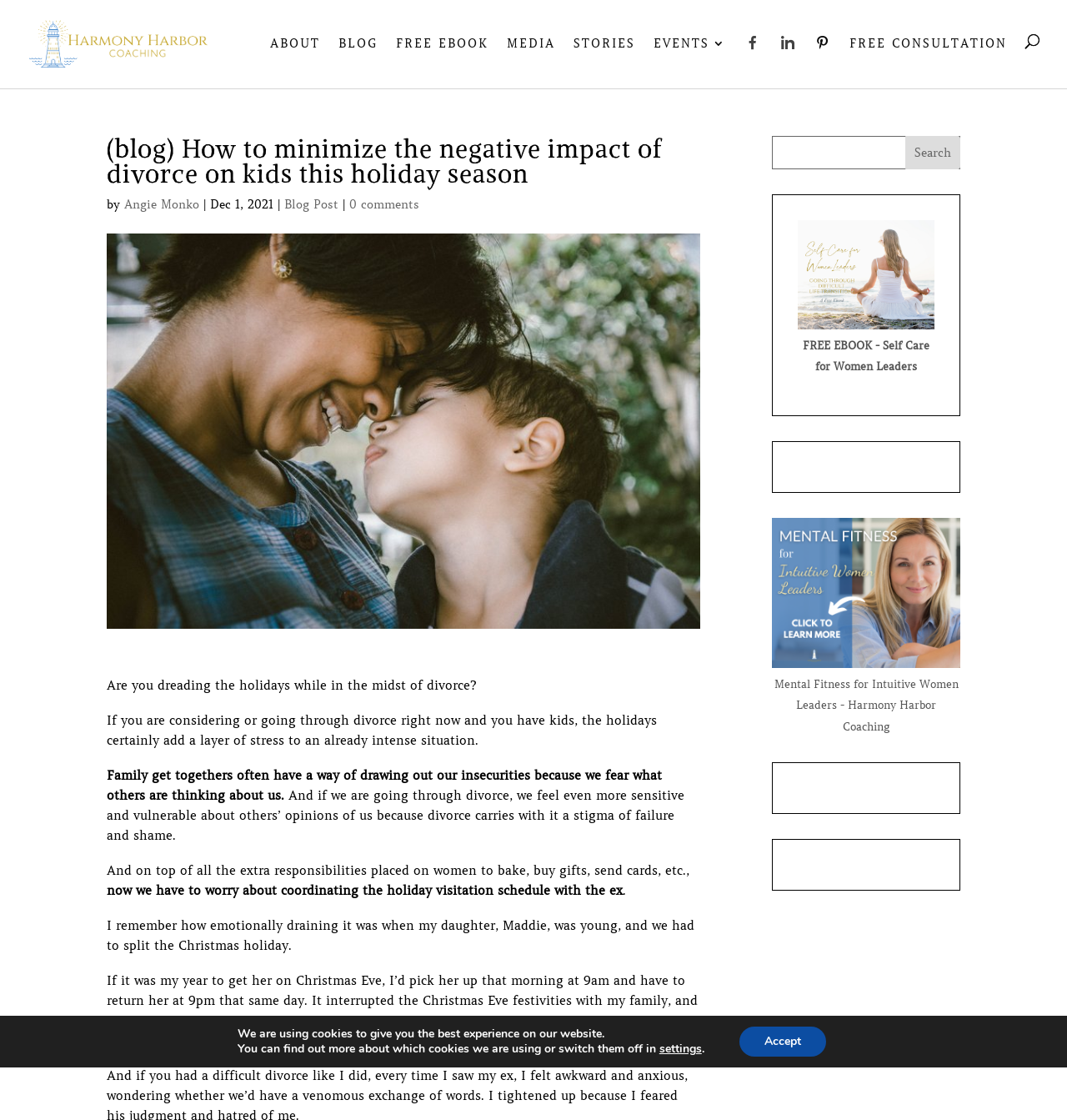Determine the bounding box coordinates of the clickable element to achieve the following action: 'Click the 'Harmony Harbor Coaching' link at the top left'. Provide the coordinates as four float values between 0 and 1, formatted as [left, top, right, bottom].

[0.027, 0.032, 0.231, 0.045]